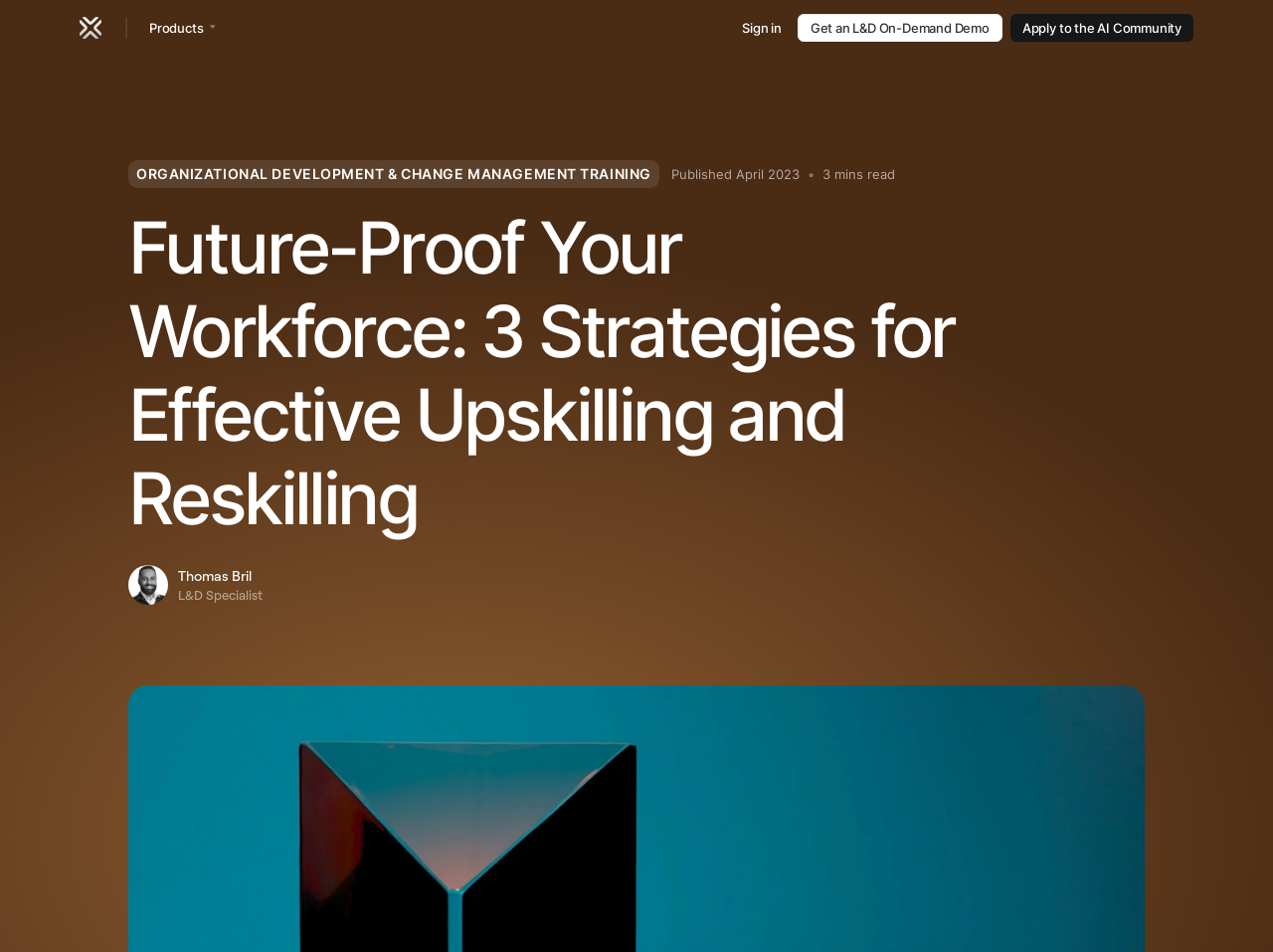Please mark the clickable region by giving the bounding box coordinates needed to complete this instruction: "Go to the Products page".

[0.117, 0.019, 0.171, 0.04]